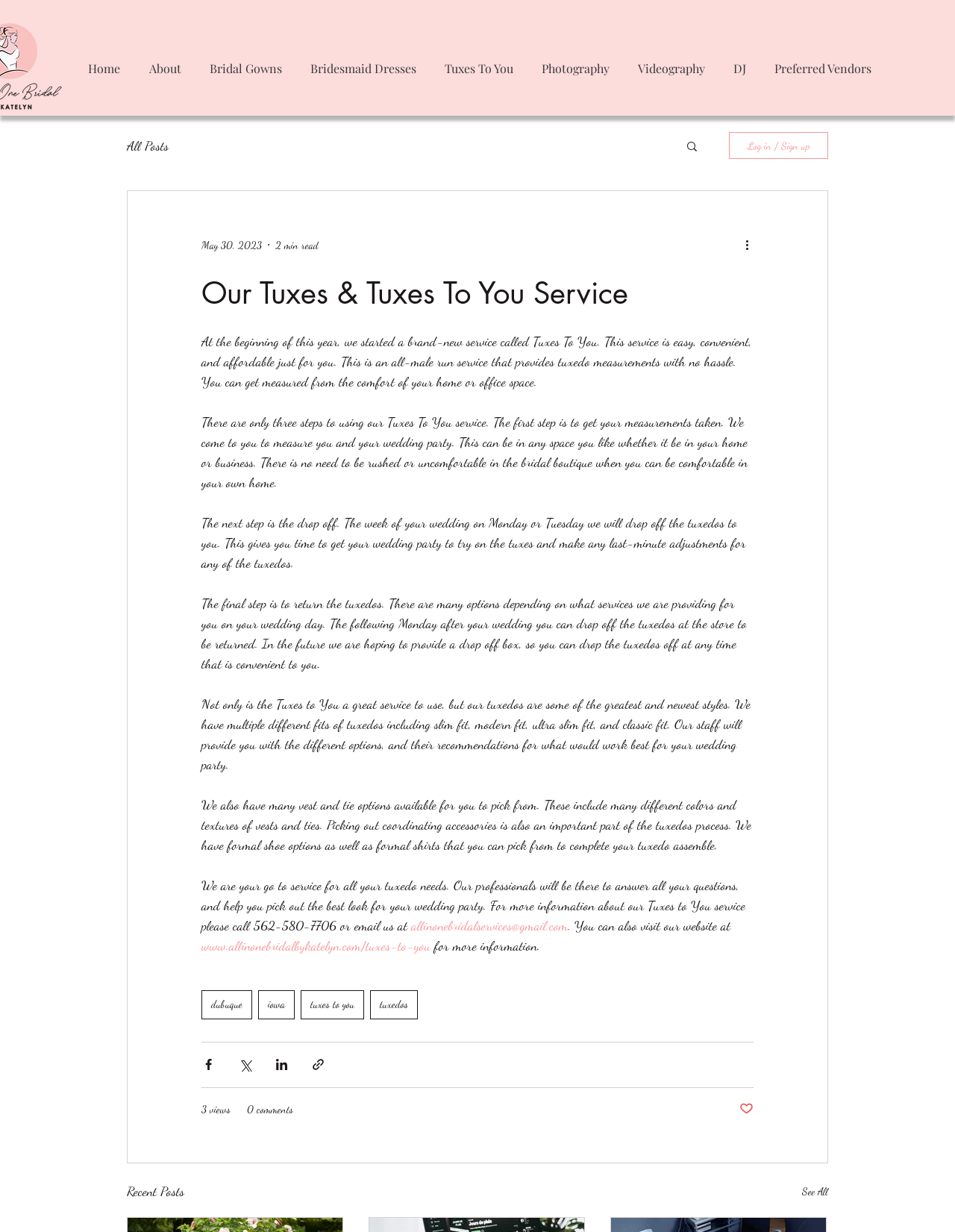What is the purpose of the 'More actions' button on the webpage?
Can you provide an in-depth and detailed response to the question?

The 'More actions' button is located on the webpage and appears to provide additional options for users. When clicked, it may reveal a dropdown menu or other interactive elements that allow users to perform additional actions.